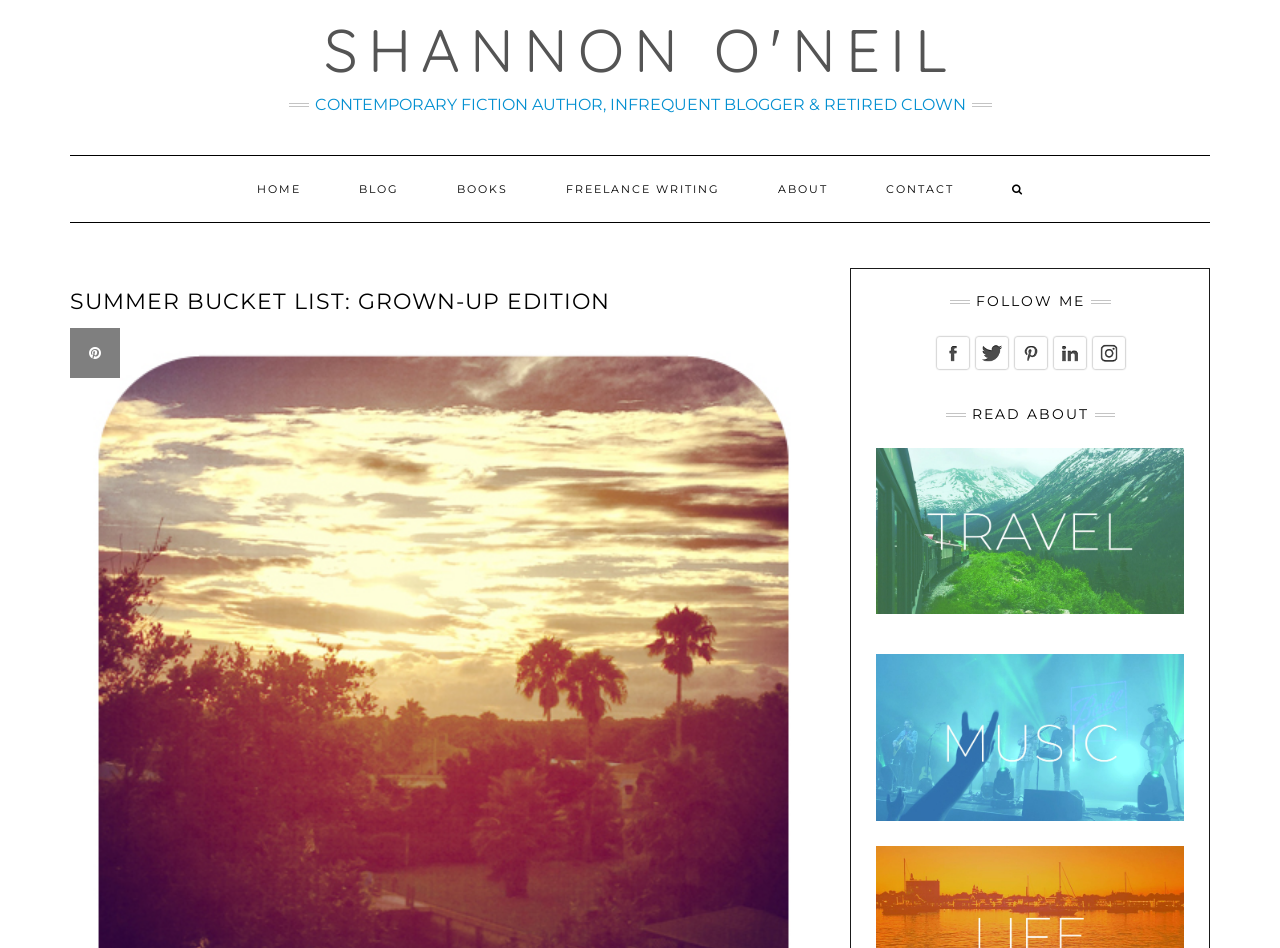Provide a short answer to the following question with just one word or phrase: What is the author's profession?

Contemporary fiction author